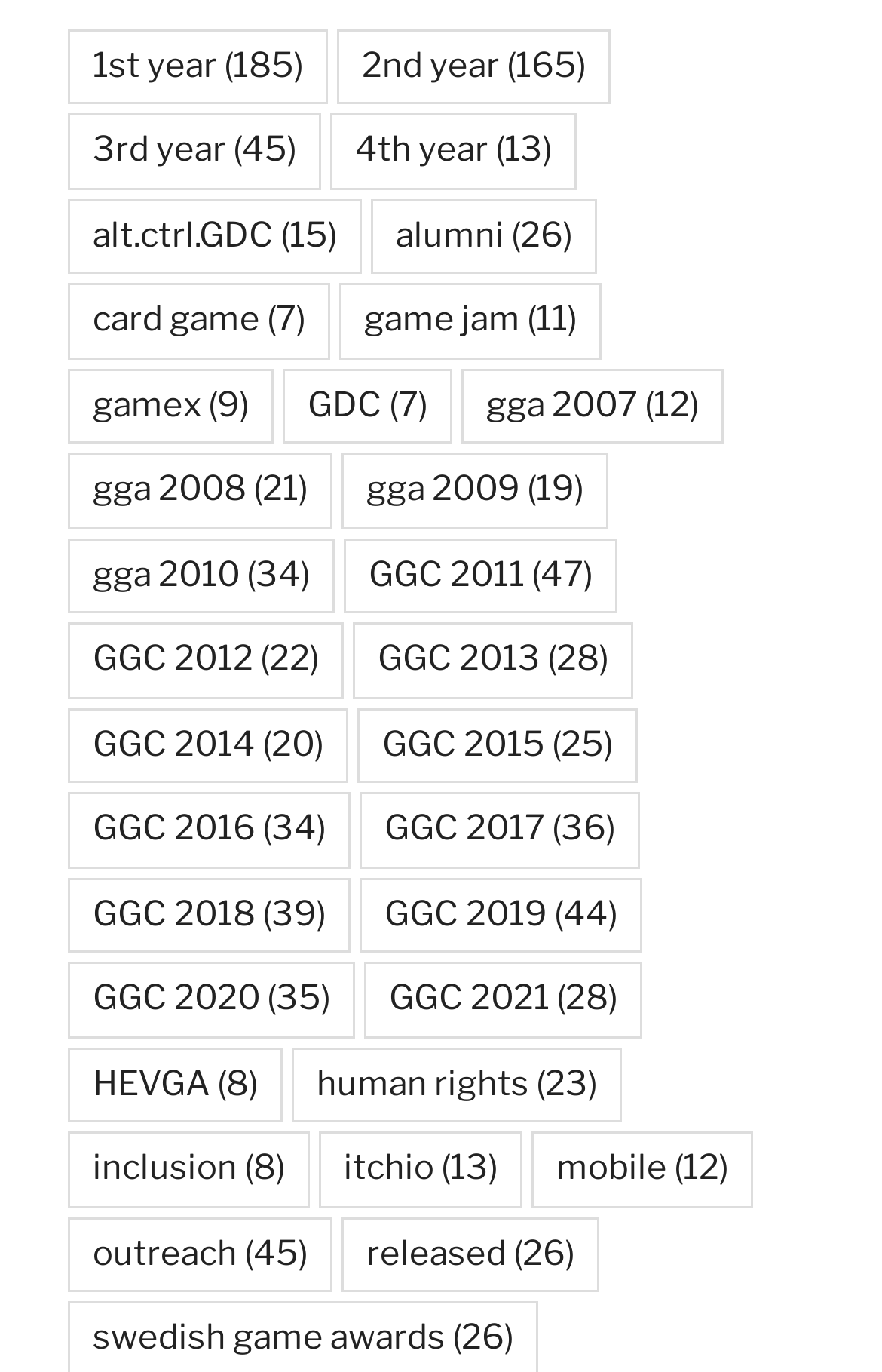Give a one-word or one-phrase response to the question: 
How many items are in 'GGC 2017'?

36